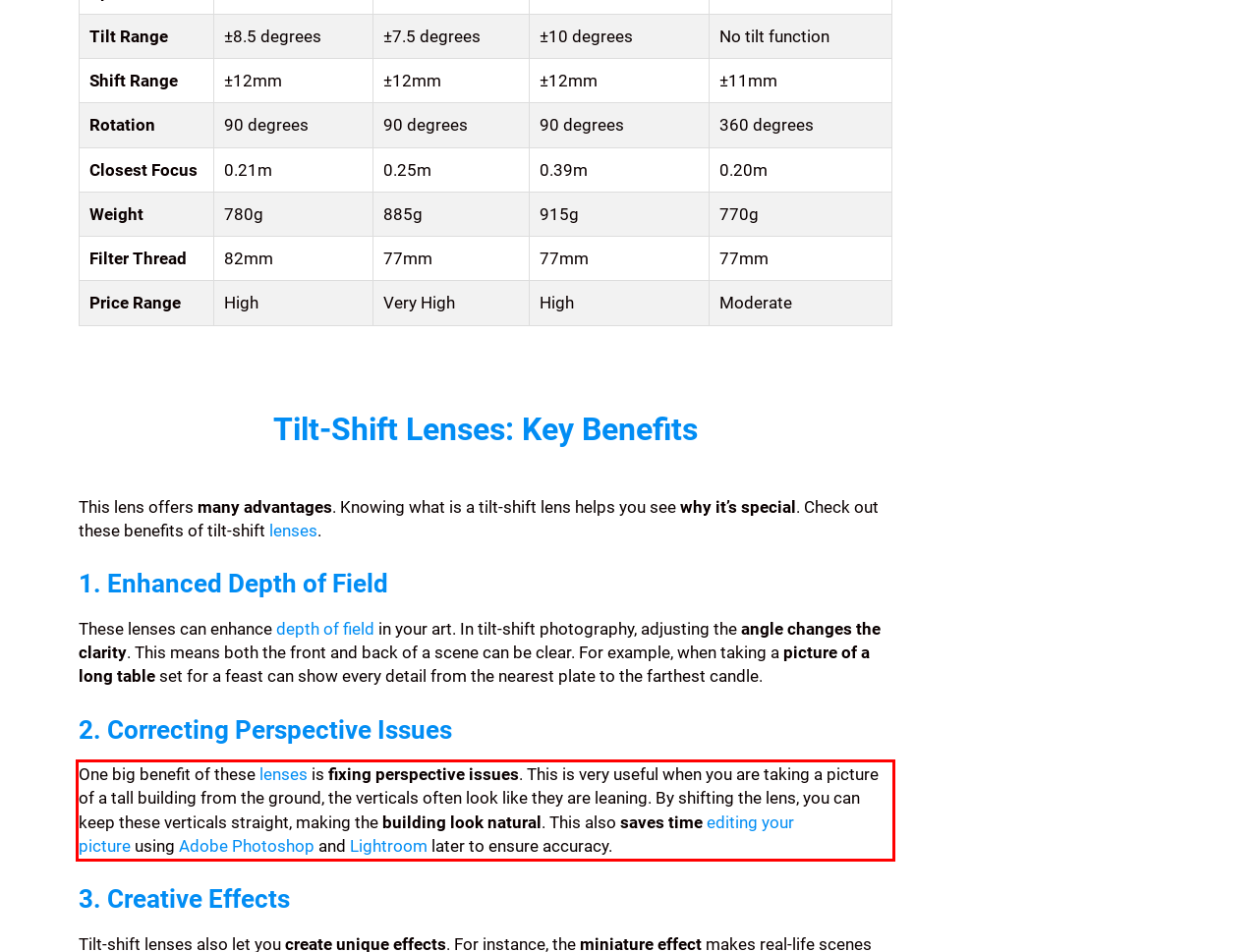Please examine the screenshot of the webpage and read the text present within the red rectangle bounding box.

One big benefit of these lenses is fixing perspective issues. This is very useful when you are taking a picture of a tall building from the ground, the verticals often look like they are leaning. By shifting the lens, you can keep these verticals straight, making the building look natural. This also saves time editing your picture using Adobe Photoshop and Lightroom later to ensure accuracy.